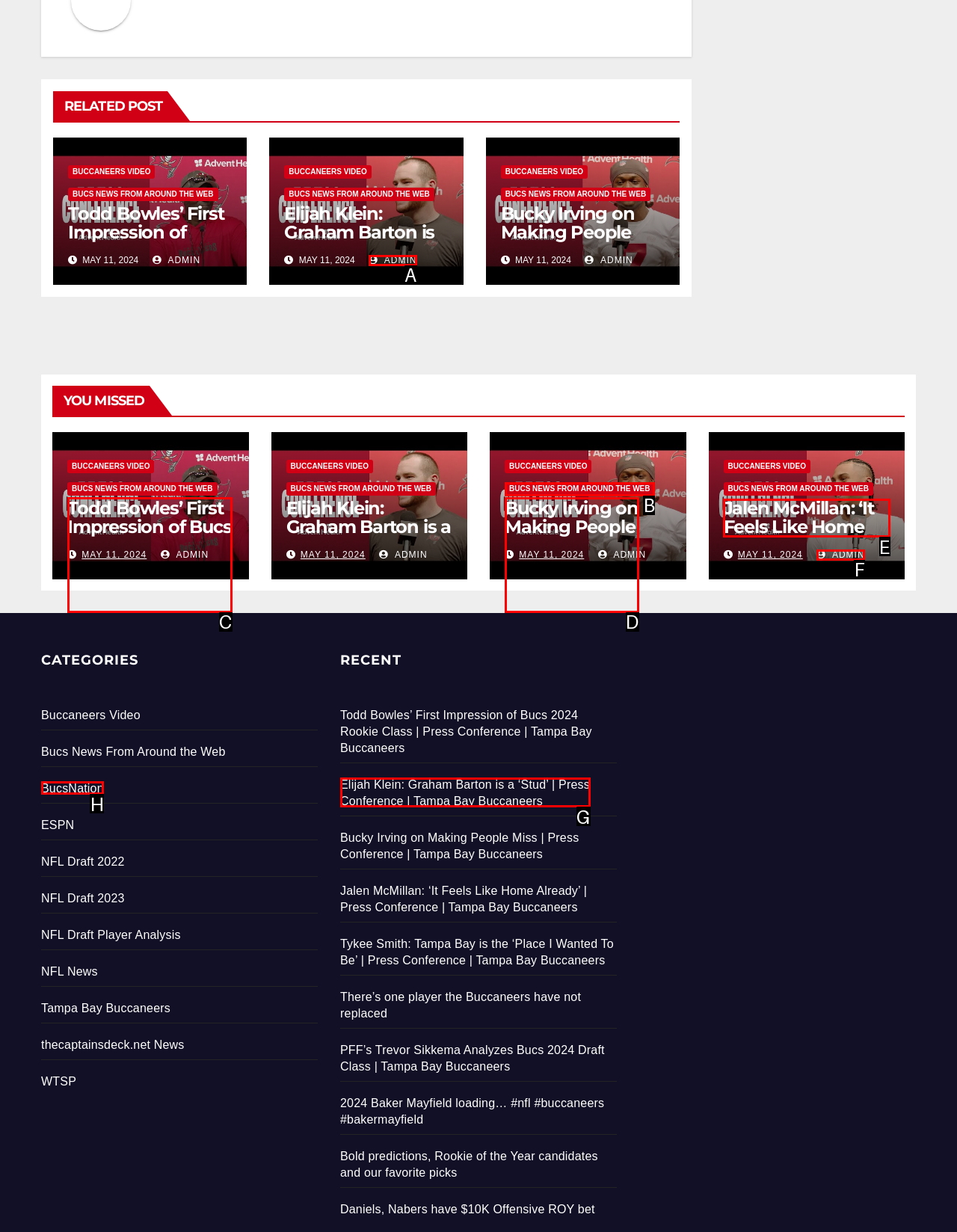Among the marked elements in the screenshot, which letter corresponds to the UI element needed for the task: Read 'Jalen McMillan: ‘It Feels Like Home Already’ | Press Conference | Tampa Bay Buccaneers'?

E